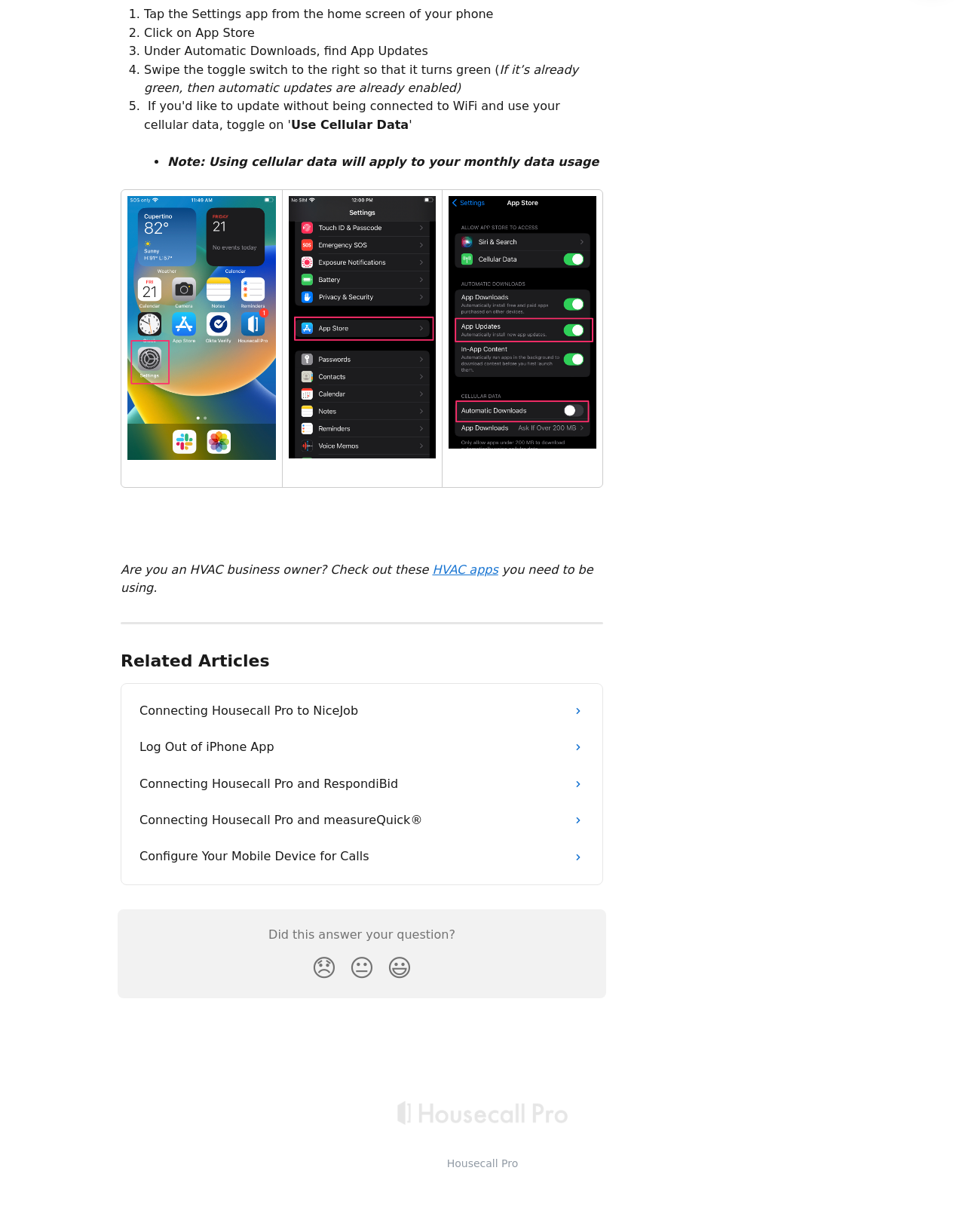What is the significance of the toggle switch?
Please answer the question with as much detail as possible using the screenshot.

The toggle switch mentioned in the instructions is used to enable or disable automatic app updates. When the toggle switch is turned to the right, it turns green, indicating that automatic updates are enabled. If it's already green, it means automatic updates are already enabled.